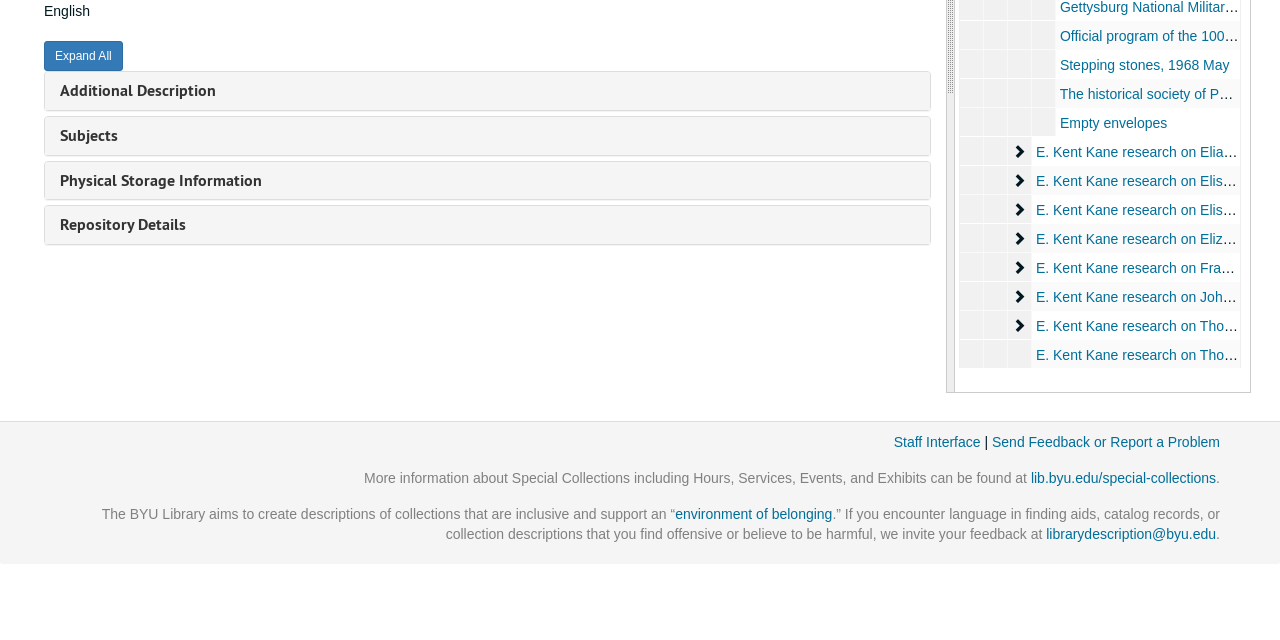Find the bounding box coordinates for the UI element whose description is: "Physical Storage Information". The coordinates should be four float numbers between 0 and 1, in the format [left, top, right, bottom].

[0.047, 0.265, 0.205, 0.298]